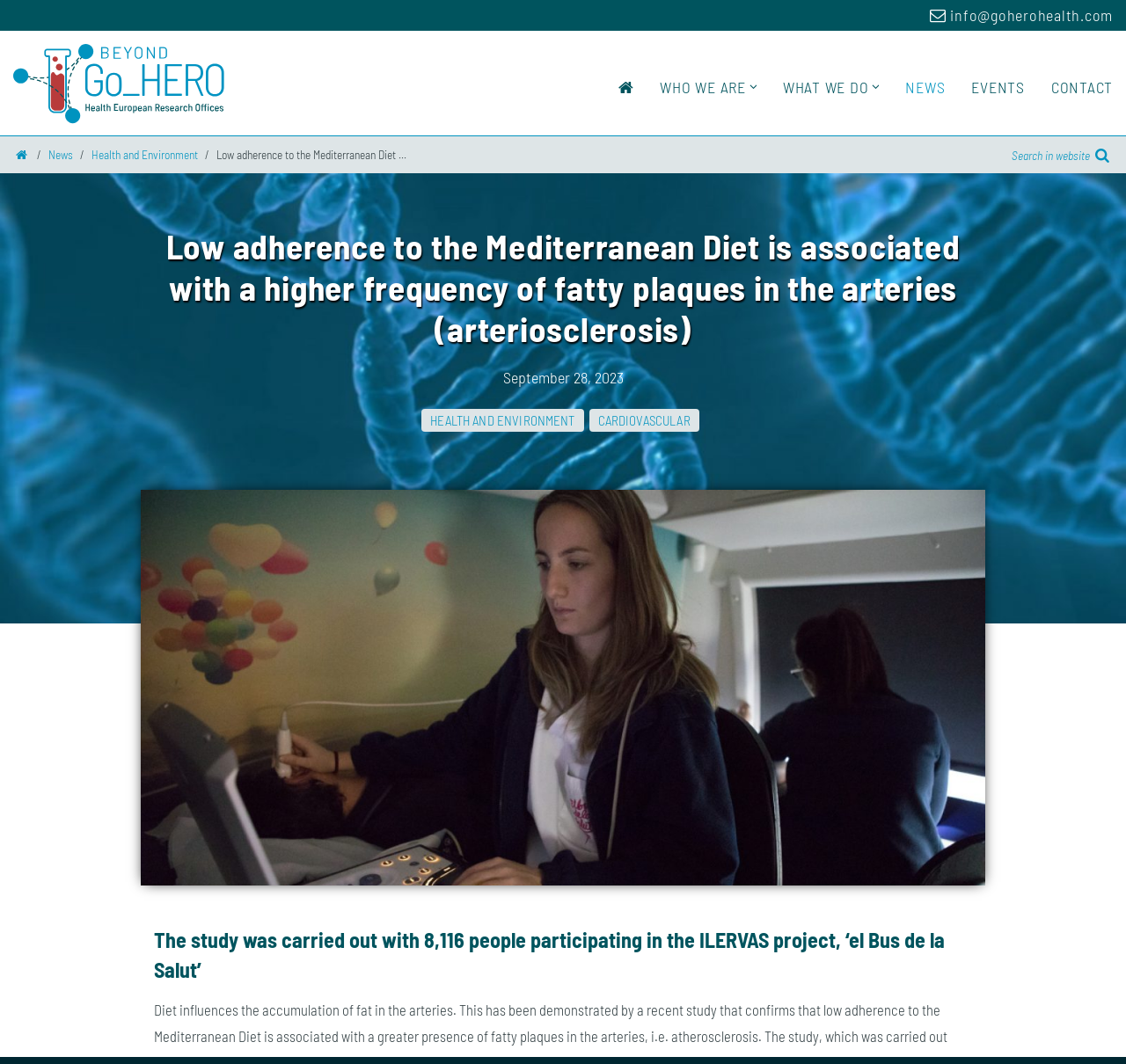Respond with a single word or phrase:
What is the email address to contact?

info@goherohealth.com